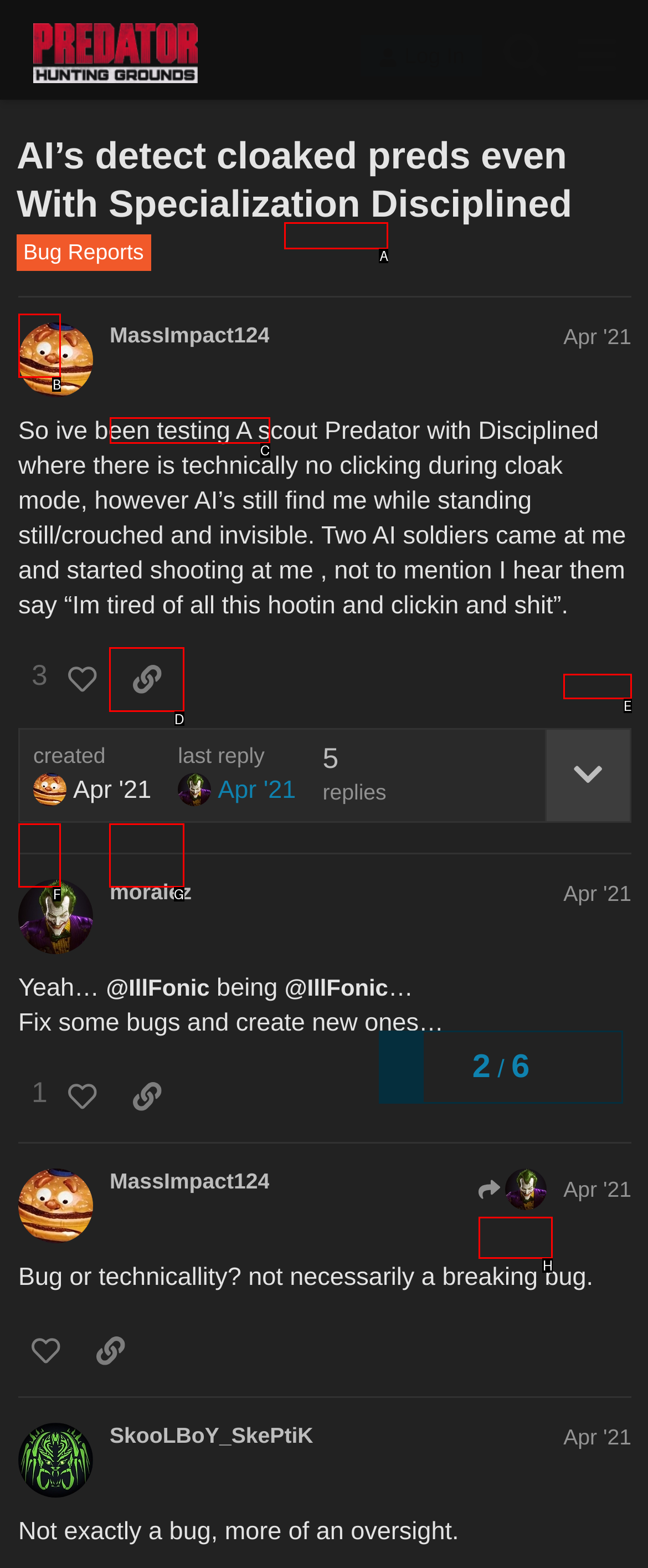Select the letter of the UI element that matches this task: Share a link to a post
Provide the answer as the letter of the correct choice.

D